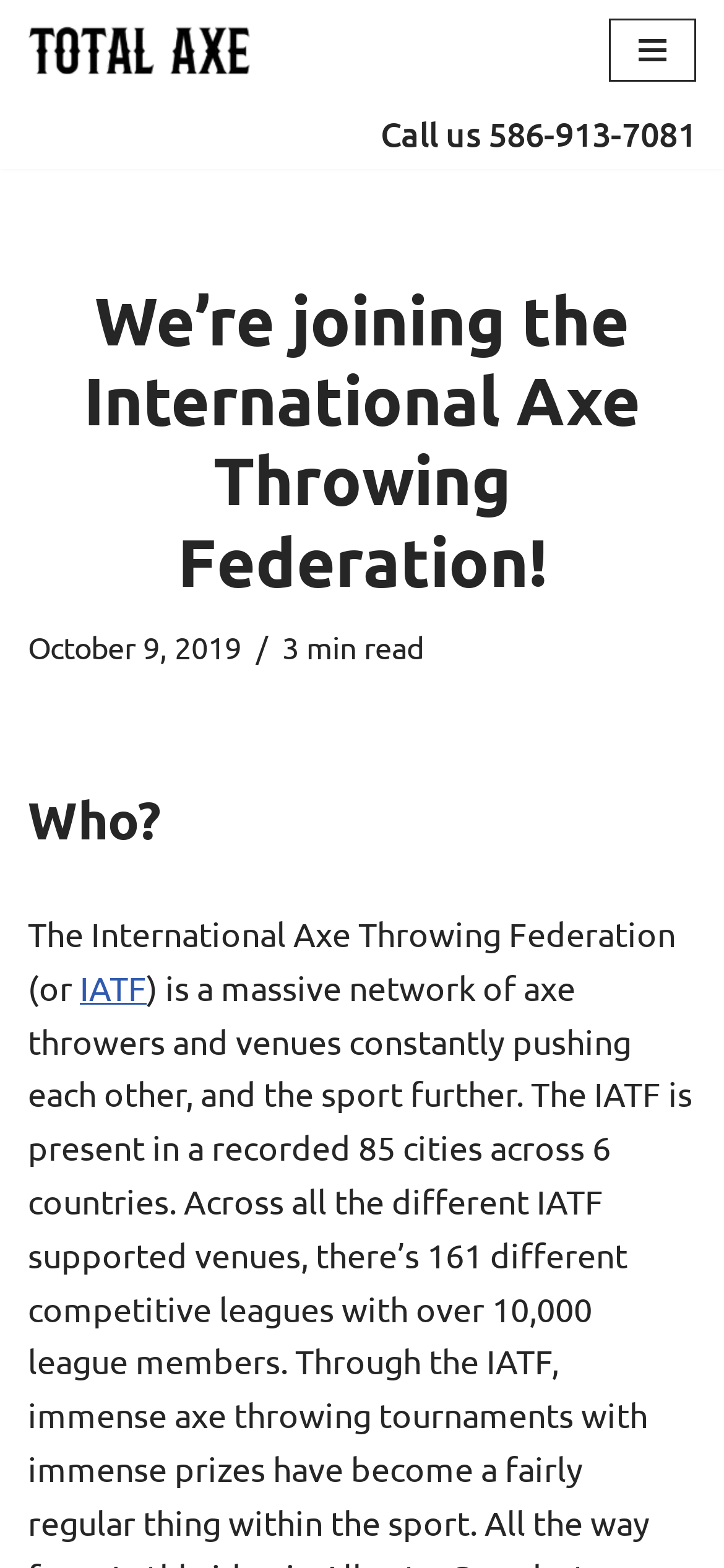Given the element description alt="Checkpanel", specify the bounding box coordinates of the corresponding UI element in the format (top-left x, top-left y, bottom-right x, bottom-right y). All values must be between 0 and 1.

None